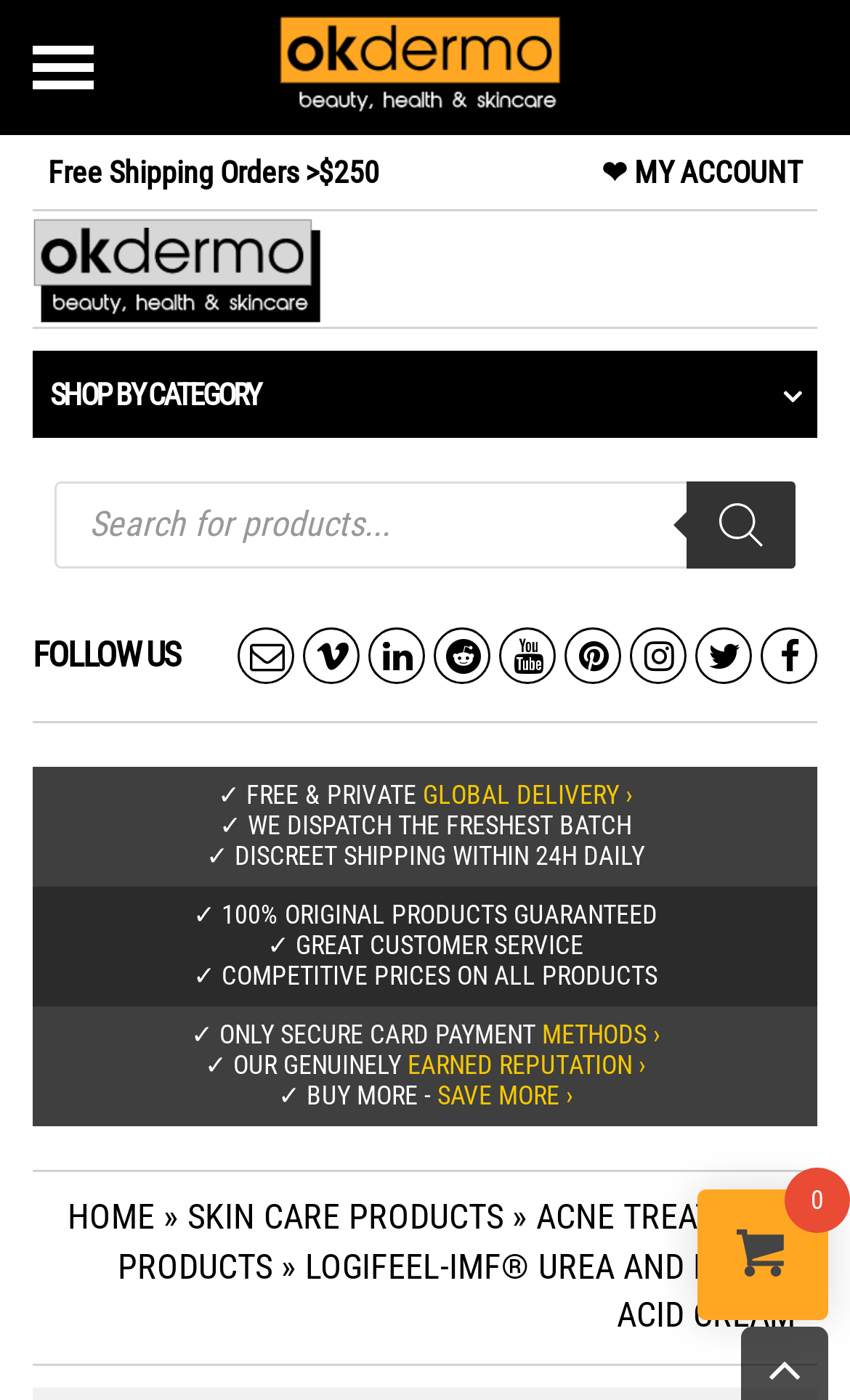Extract the bounding box of the UI element described as: "Skin Care Products".

[0.221, 0.854, 0.592, 0.883]